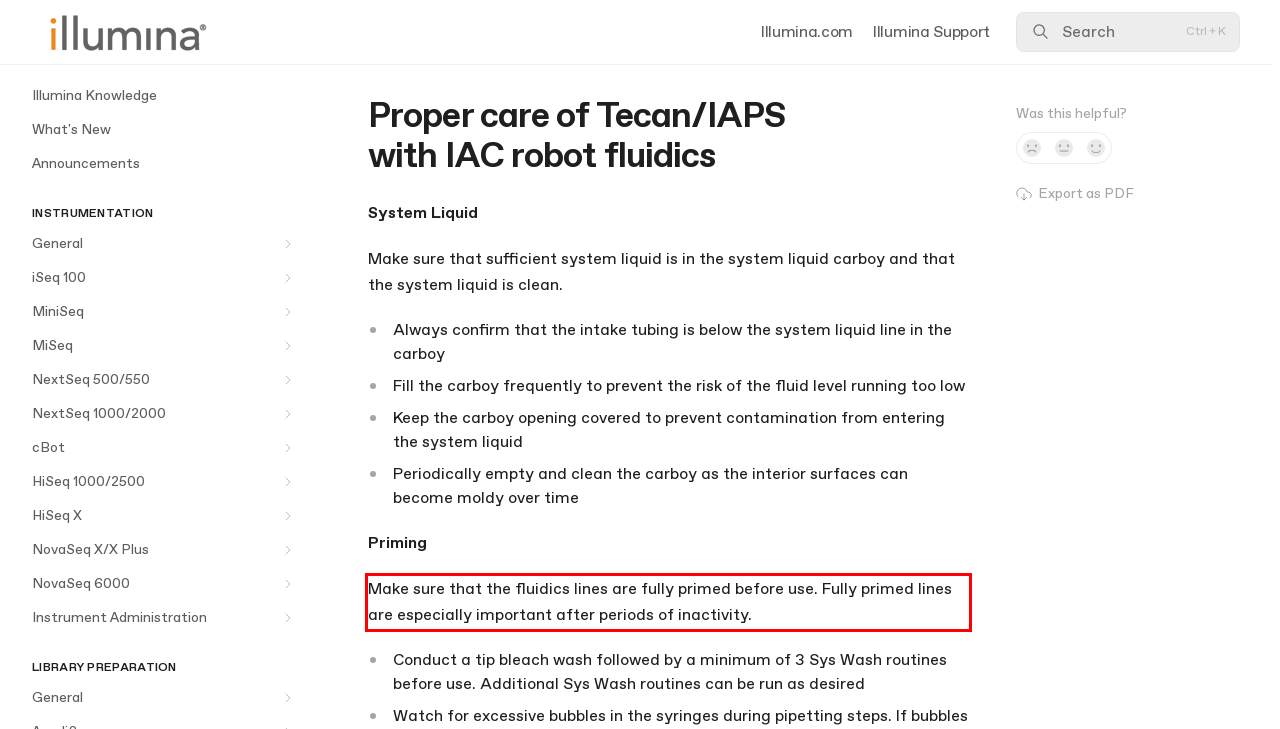You are provided with a screenshot of a webpage that includes a UI element enclosed in a red rectangle. Extract the text content inside this red rectangle.

Make sure that the fluidics lines are fully primed before use. Fully primed lines are especially important after periods of inactivity.